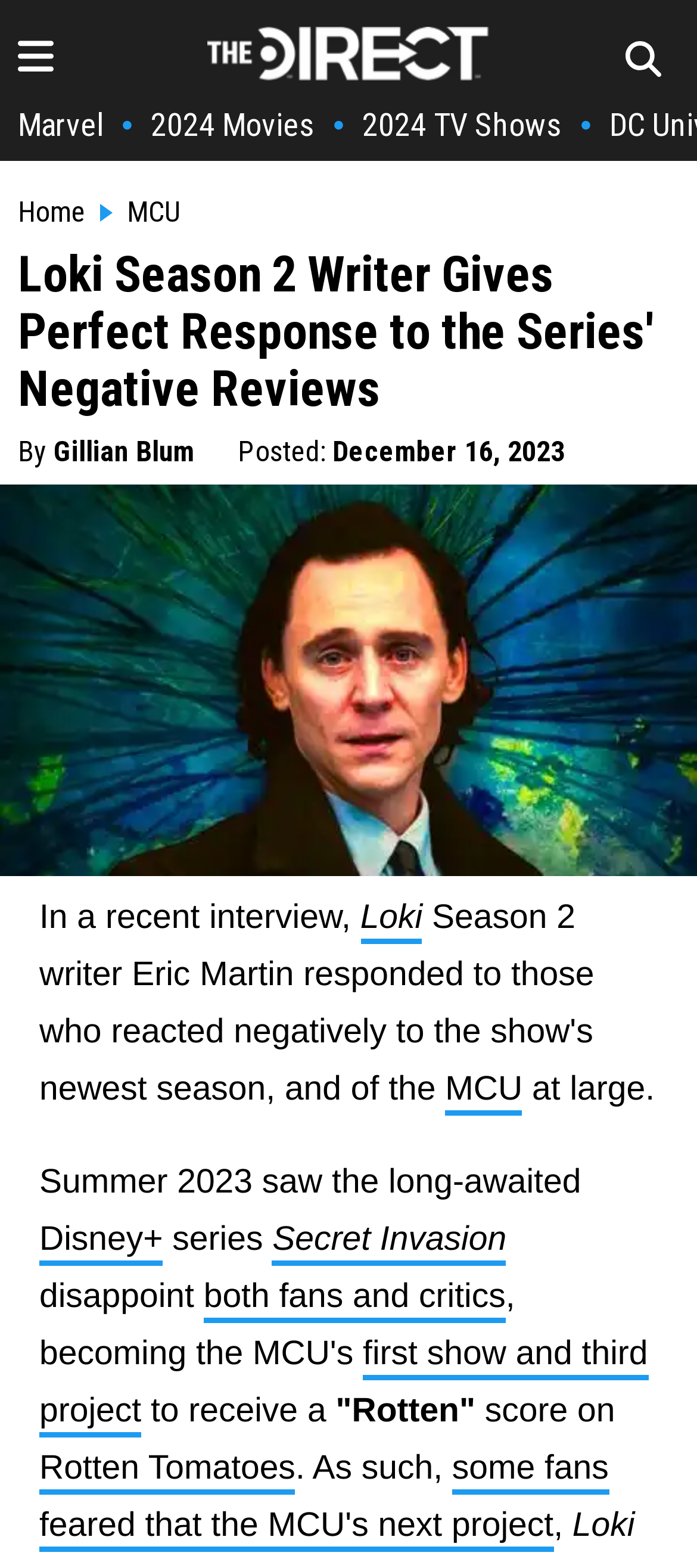Locate and extract the text of the main heading on the webpage.

Loki Season 2 Writer Gives Perfect Response to the Series' Negative Reviews